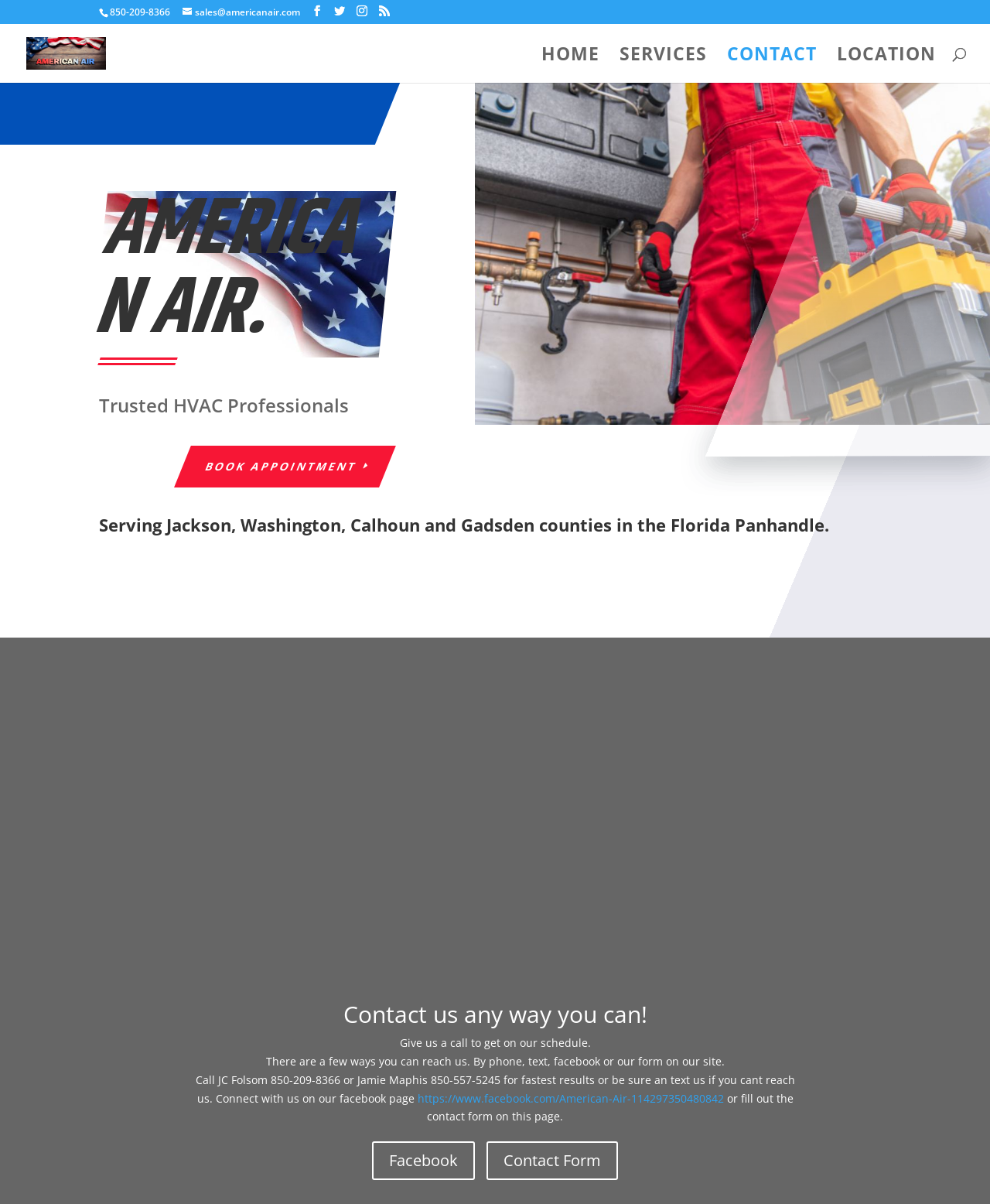How can I book an appointment with American Air?
Based on the screenshot, provide your answer in one word or phrase.

Click on BOOK APPOINTMENT